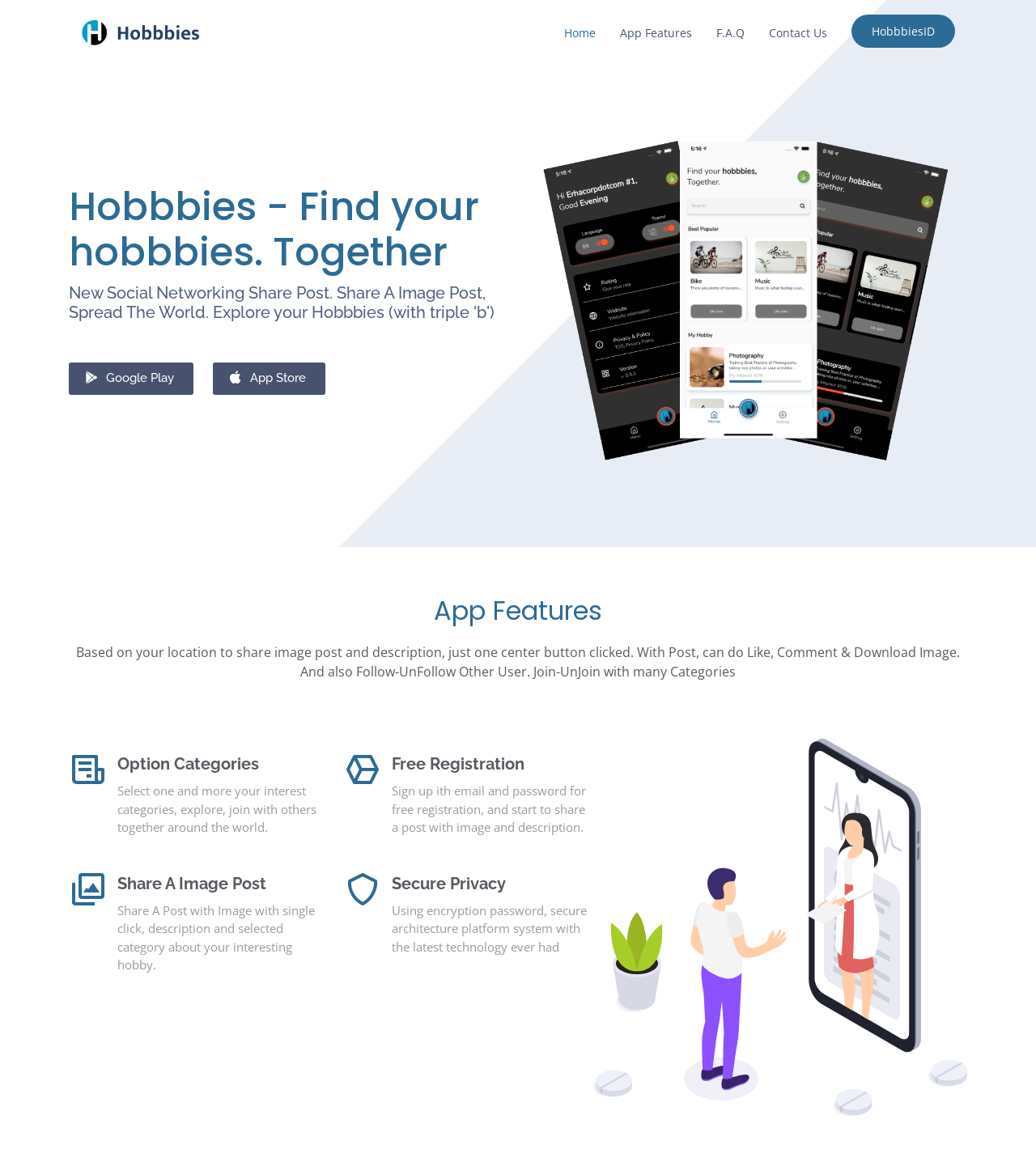Respond with a single word or phrase:
What is the benefit of the app's architecture?

Secure privacy